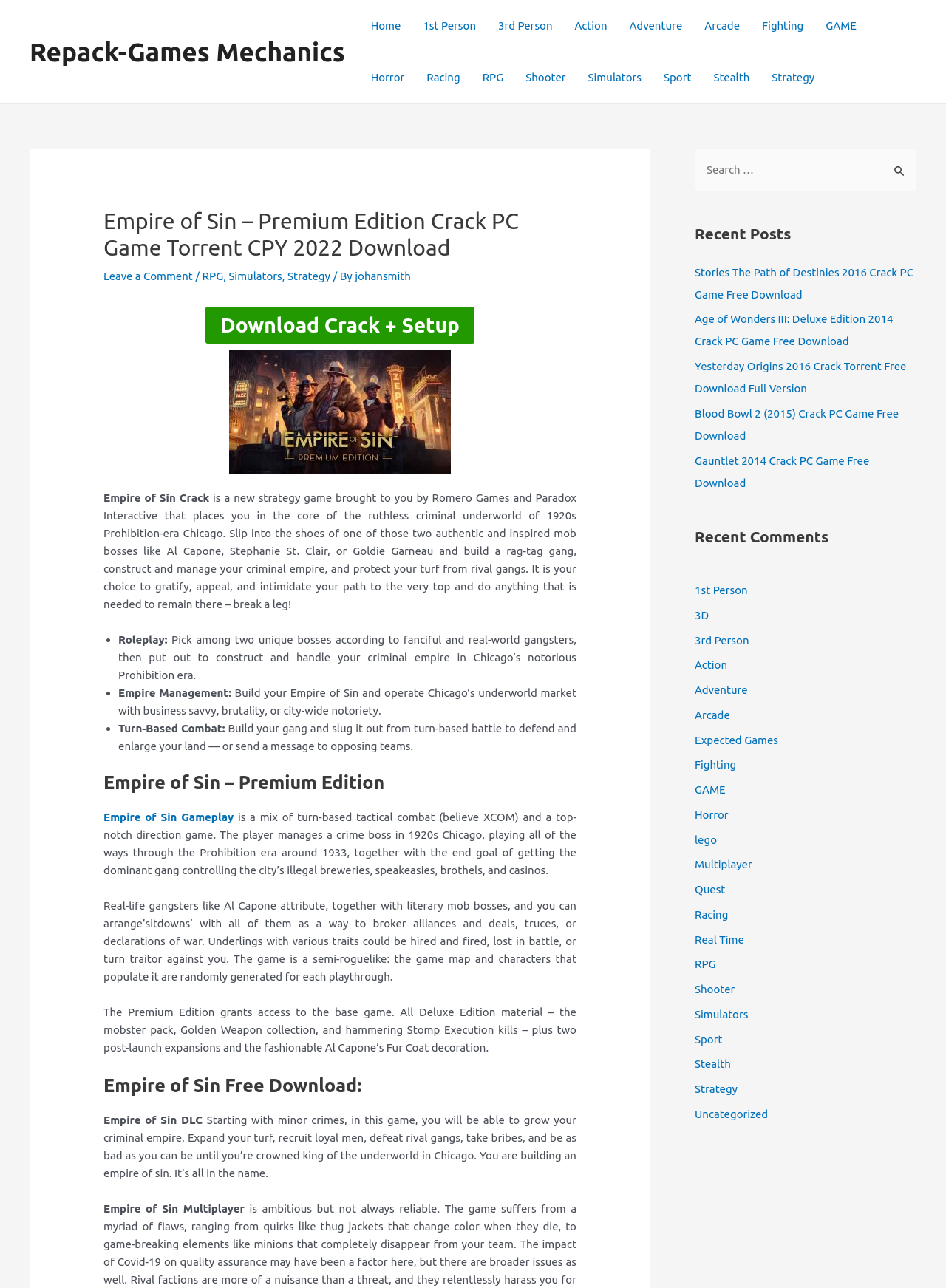Please locate the bounding box coordinates of the element that needs to be clicked to achieve the following instruction: "Search for a game". The coordinates should be four float numbers between 0 and 1, i.e., [left, top, right, bottom].

[0.734, 0.115, 0.969, 0.149]